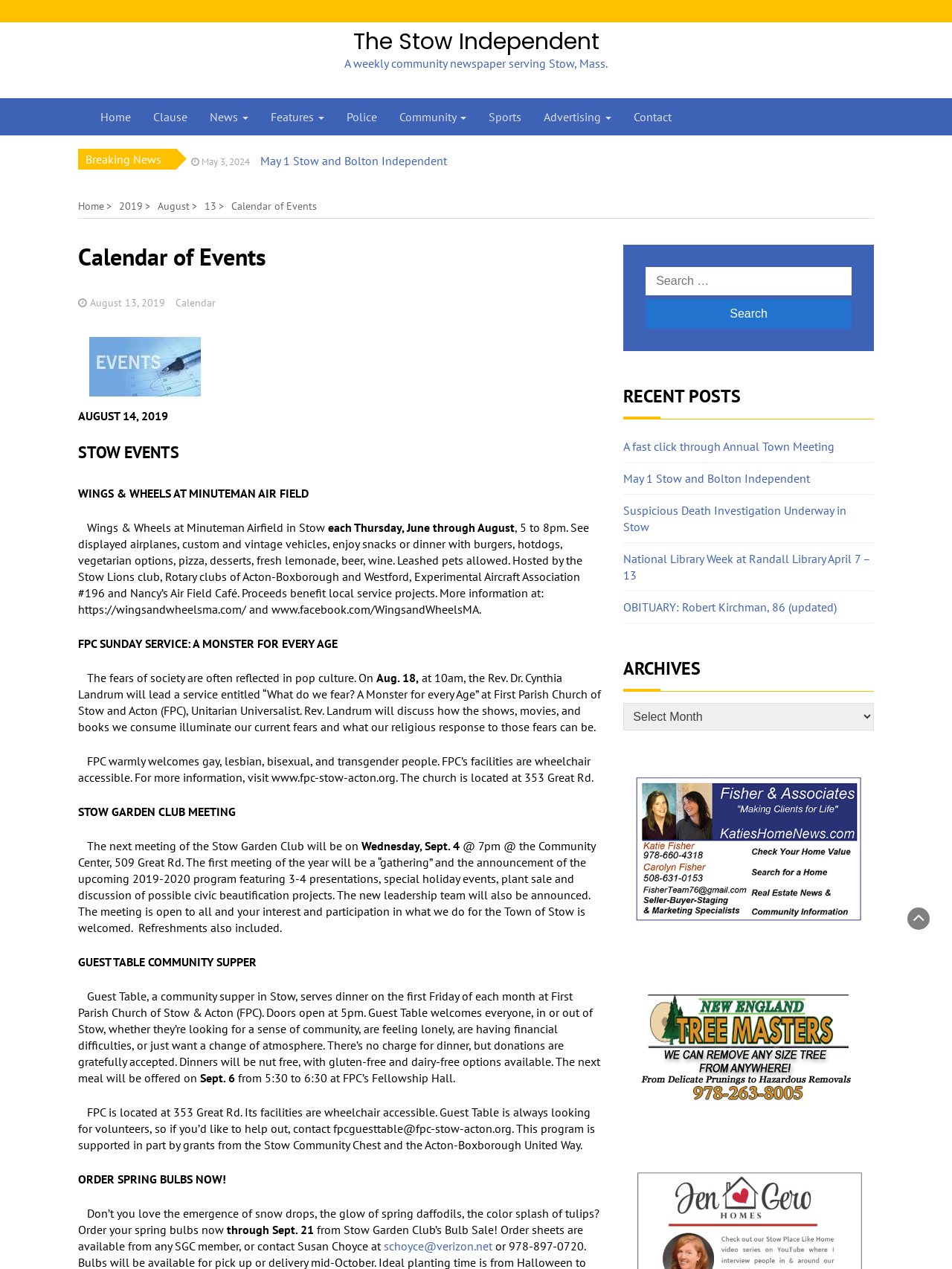Generate the title text from the webpage.

Calendar of Events